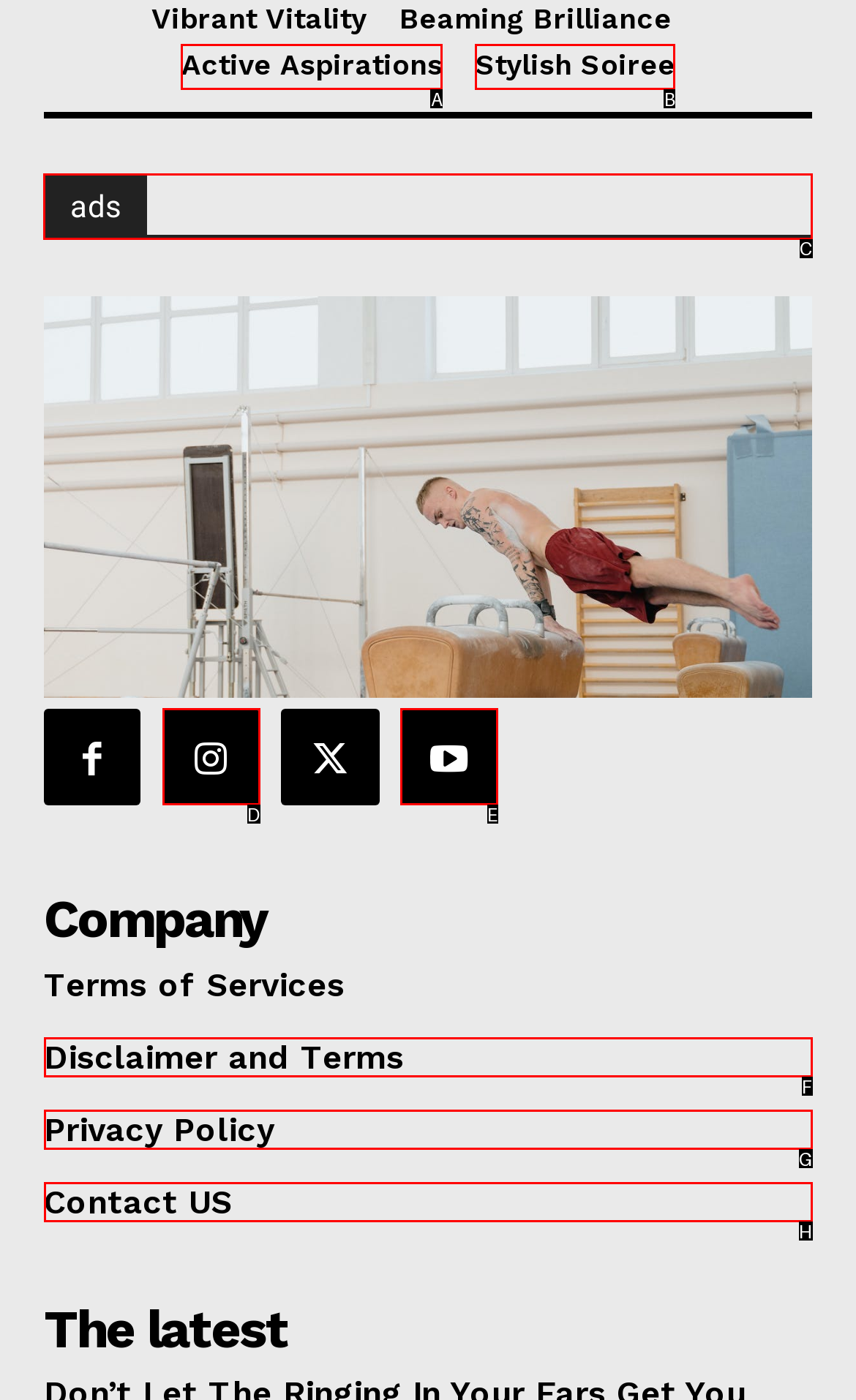Which option should be clicked to complete this task: Check ads
Reply with the letter of the correct choice from the given choices.

C